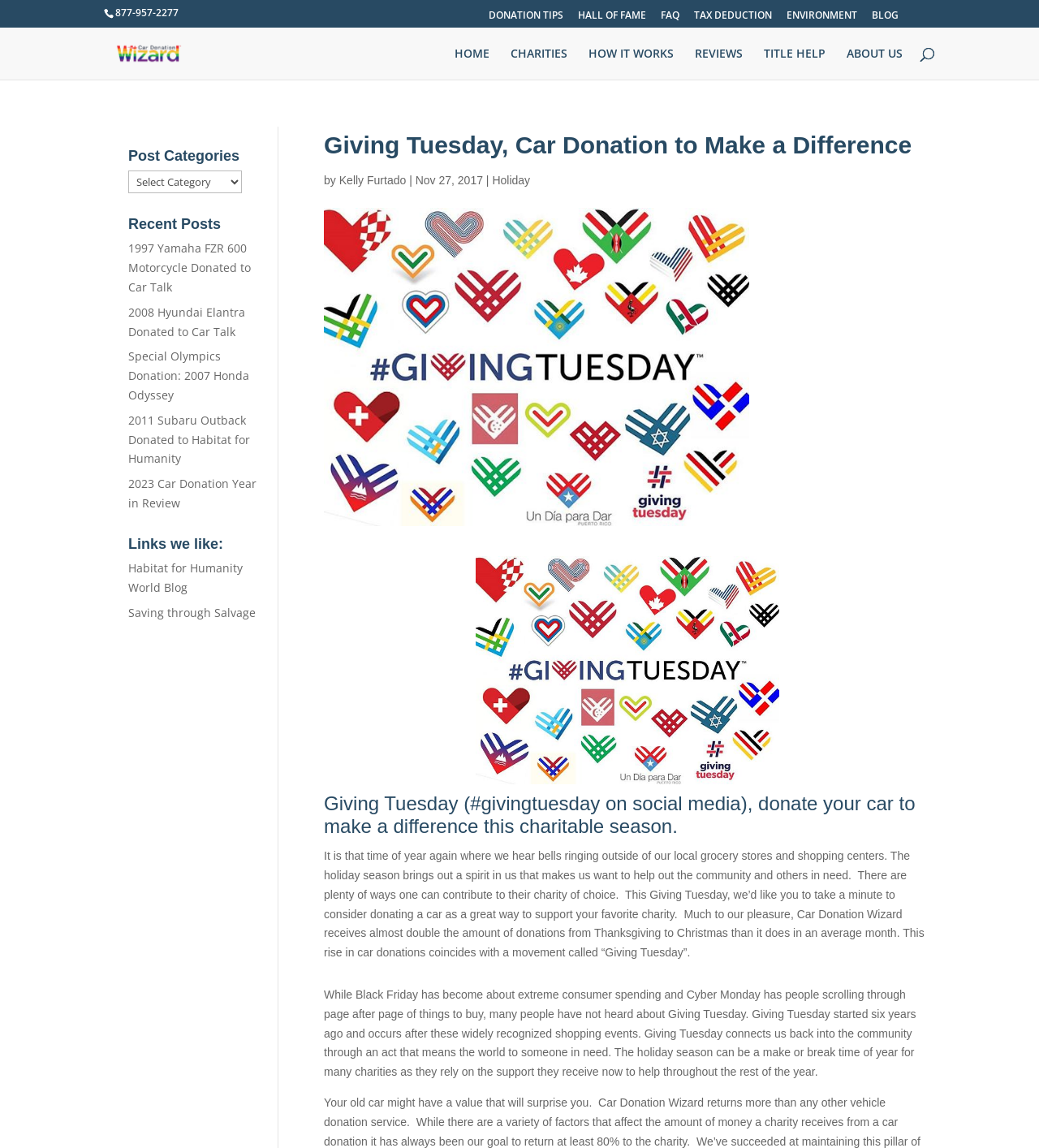Please locate the bounding box coordinates of the region I need to click to follow this instruction: "Read the blog".

[0.839, 0.009, 0.865, 0.024]